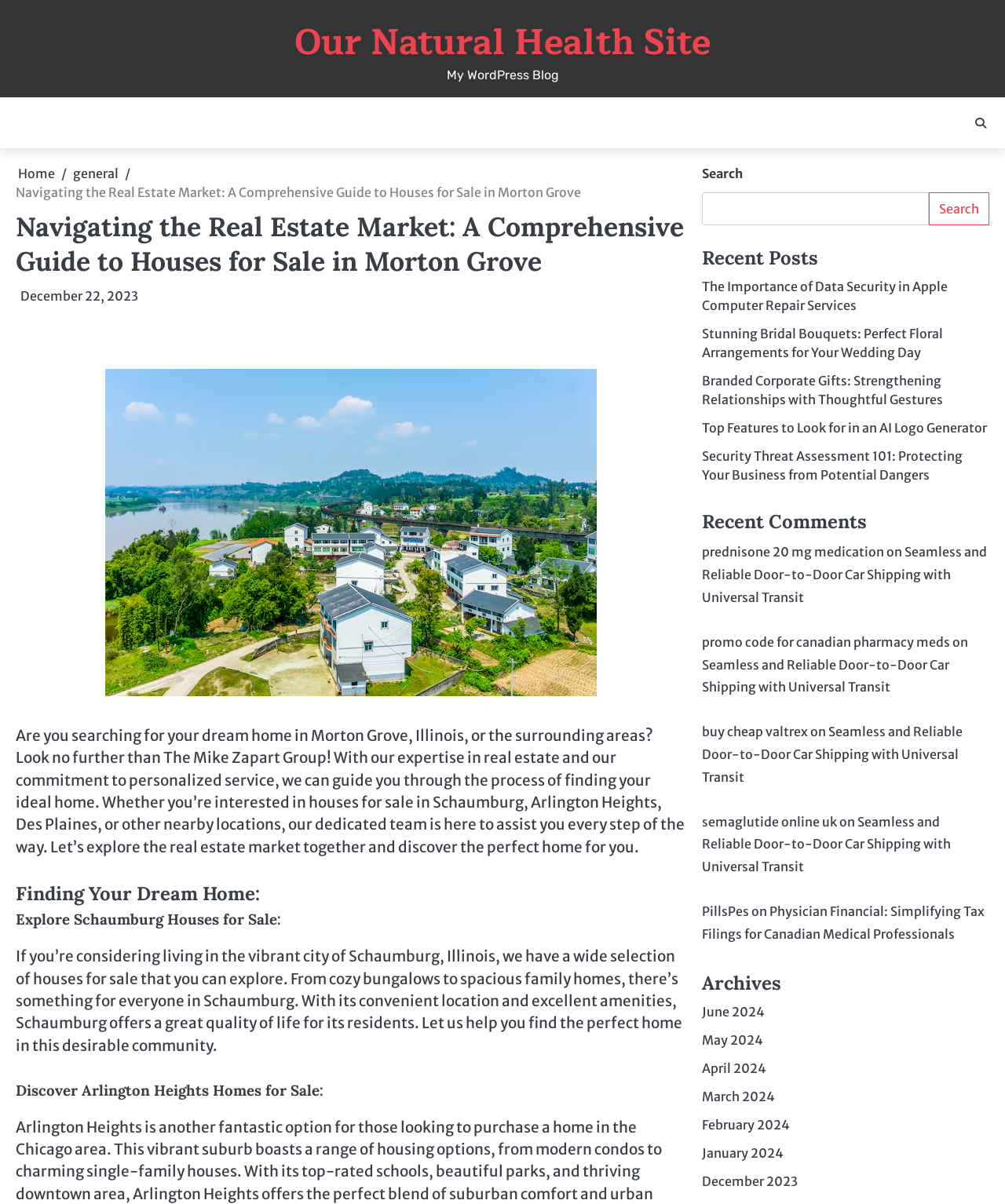Please provide a brief answer to the question using only one word or phrase: 
What is the location of the houses for sale?

Morton Grove, Illinois, and surrounding areas